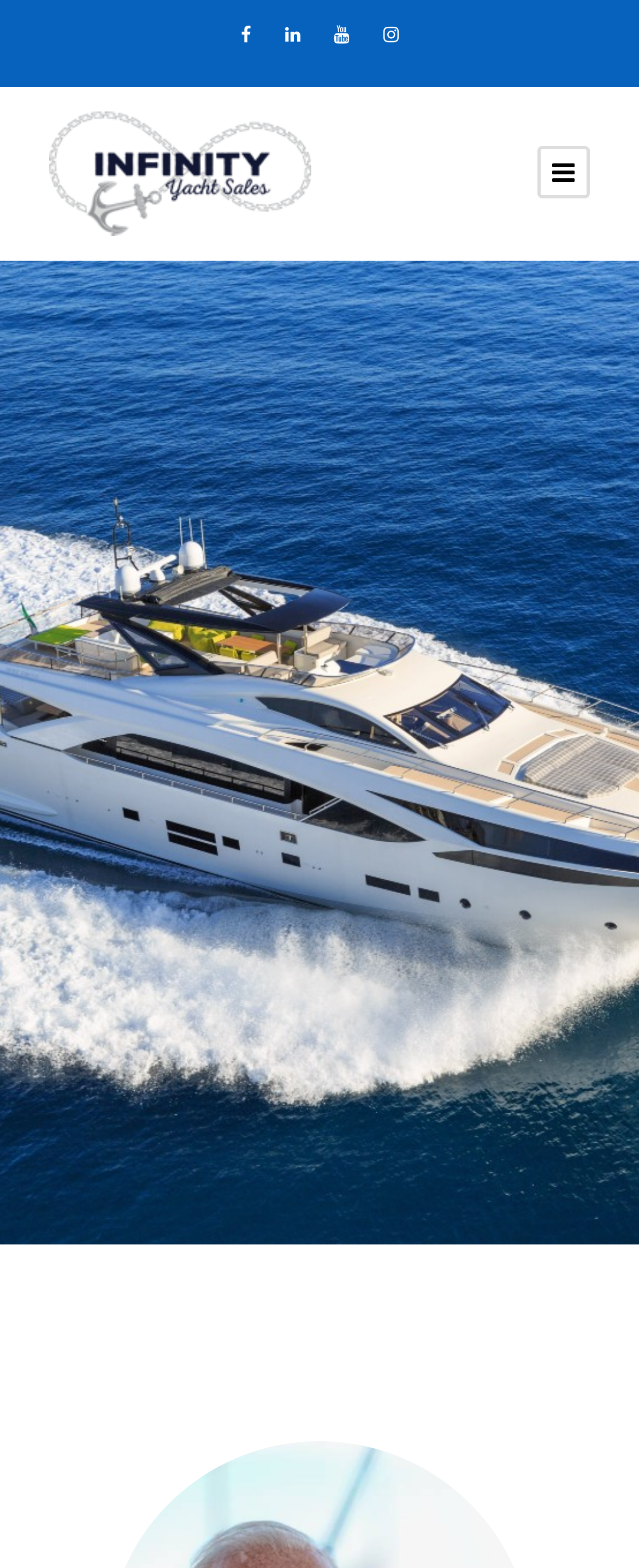Offer a meticulous caption that includes all visible features of the webpage.

The webpage is about Capt. Jack Buckley, specifically related to Infinity Yacht Sales. At the top, there are four social media links, represented by icons, positioned closely together, with the first one located about a quarter of the way from the left edge of the page. 

Below these social media links, there is a notification or alert section, indicated by a number "11" and accompanied by an image. This section is positioned roughly in the middle of the page, horizontally.

To the right of the notification section, there is another link, represented by an icon, which appears to be a search or magnifying glass icon.

At the bottom of the page, there is a footer section, which contains another link, represented by an icon, positioned near the right edge of the page.